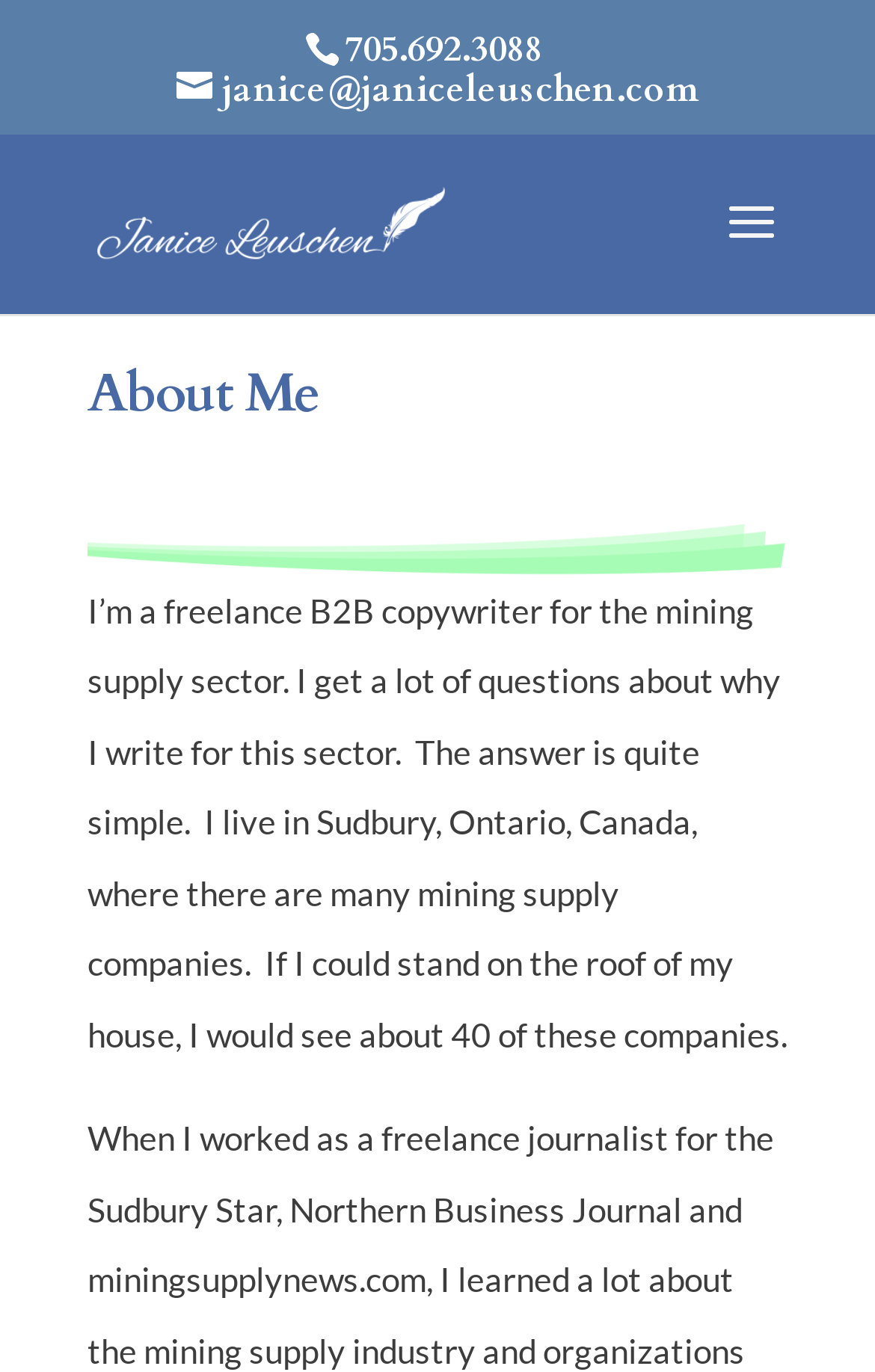Provide a short answer to the following question with just one word or phrase: Where does Janice live?

Sudbury, Ontario, Canada